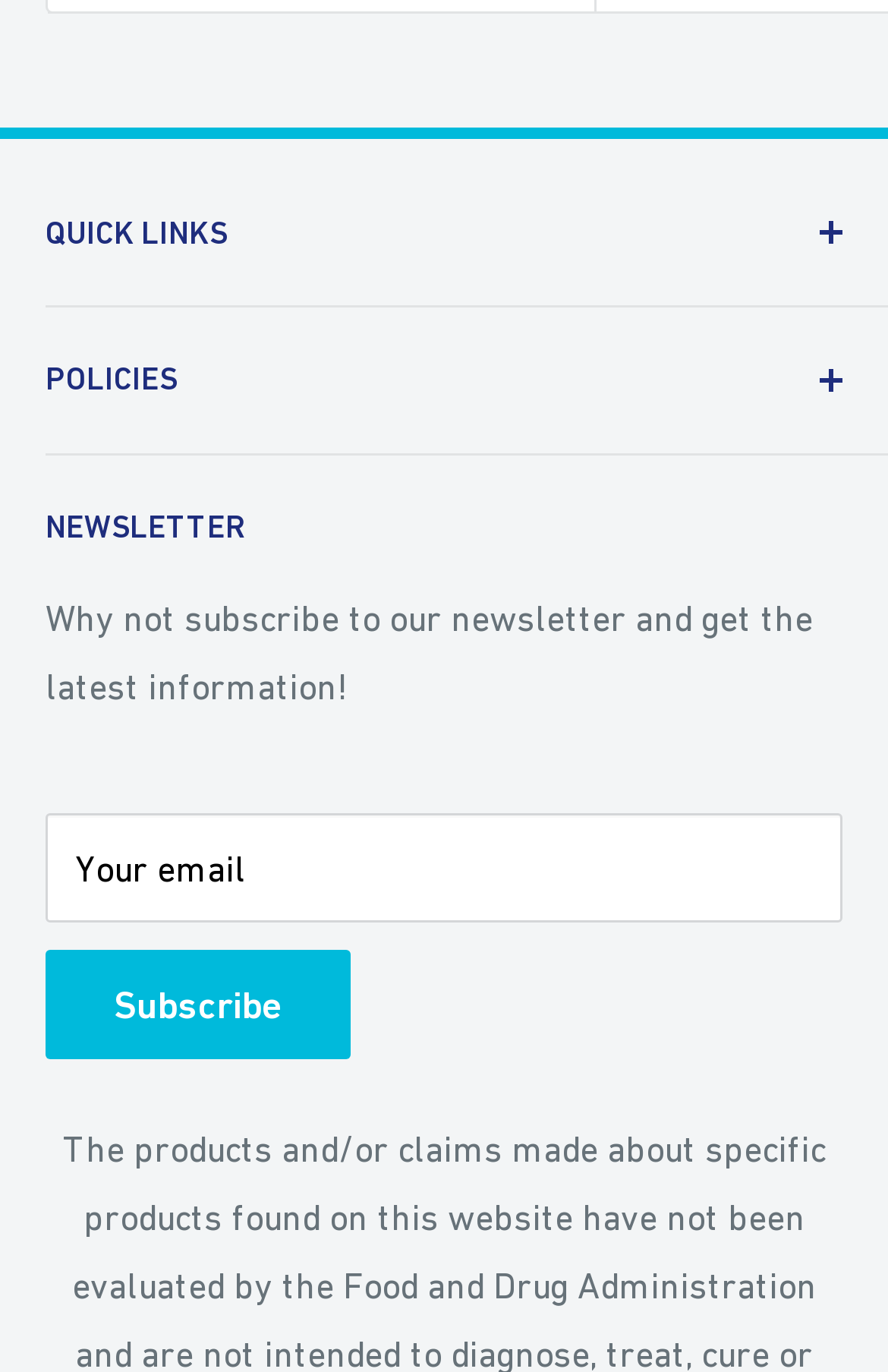Bounding box coordinates should be in the format (top-left x, top-left y, bottom-right x, bottom-right y) and all values should be floating point numbers between 0 and 1. Determine the bounding box coordinate for the UI element described as: Disclaimer

[0.051, 0.425, 0.897, 0.479]